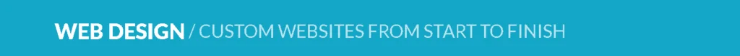What is ensured in the agency's web development?
Based on the image, answer the question with as much detail as possible.

The caption states that the agency's web development ensures 'both functionality and aesthetic appeal', implying that their custom websites are not only functional but also visually appealing.